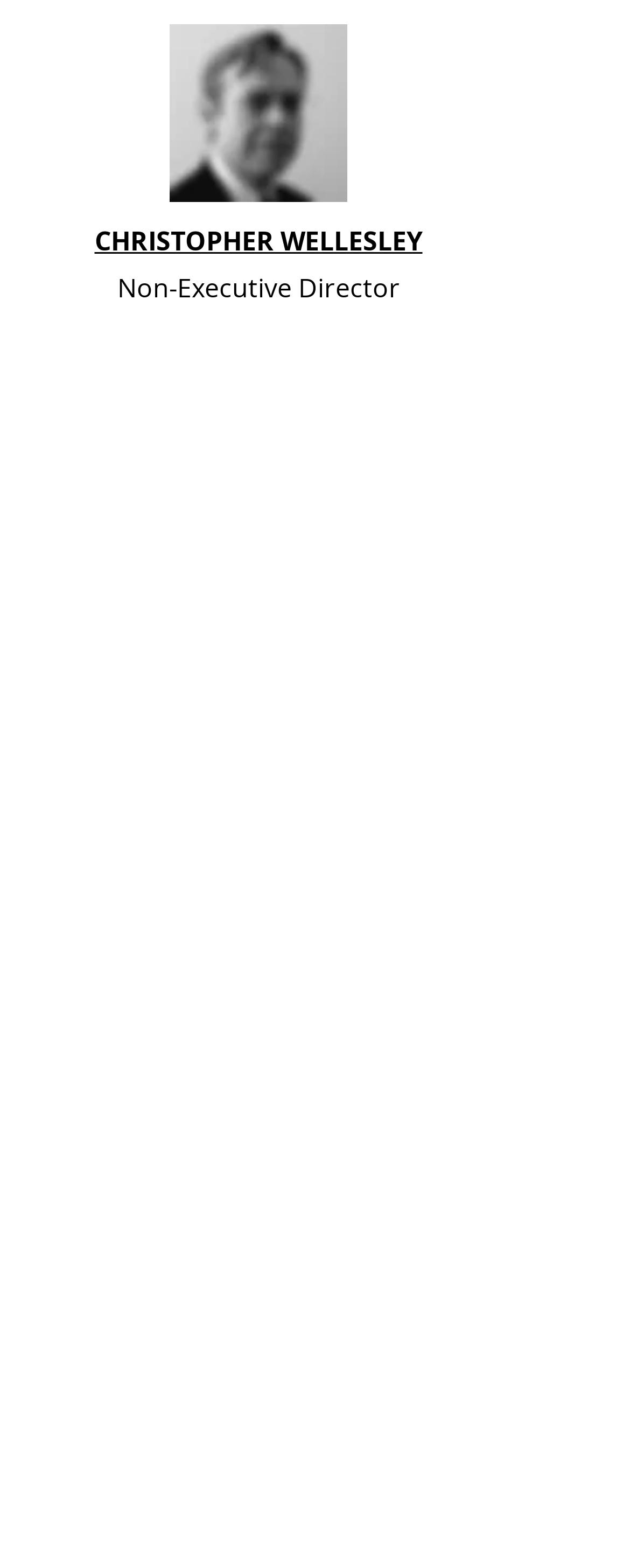Given the following UI element description: "+61 8 6189 8531", find the bounding box coordinates in the webpage screenshot.

[0.077, 0.35, 0.29, 0.366]